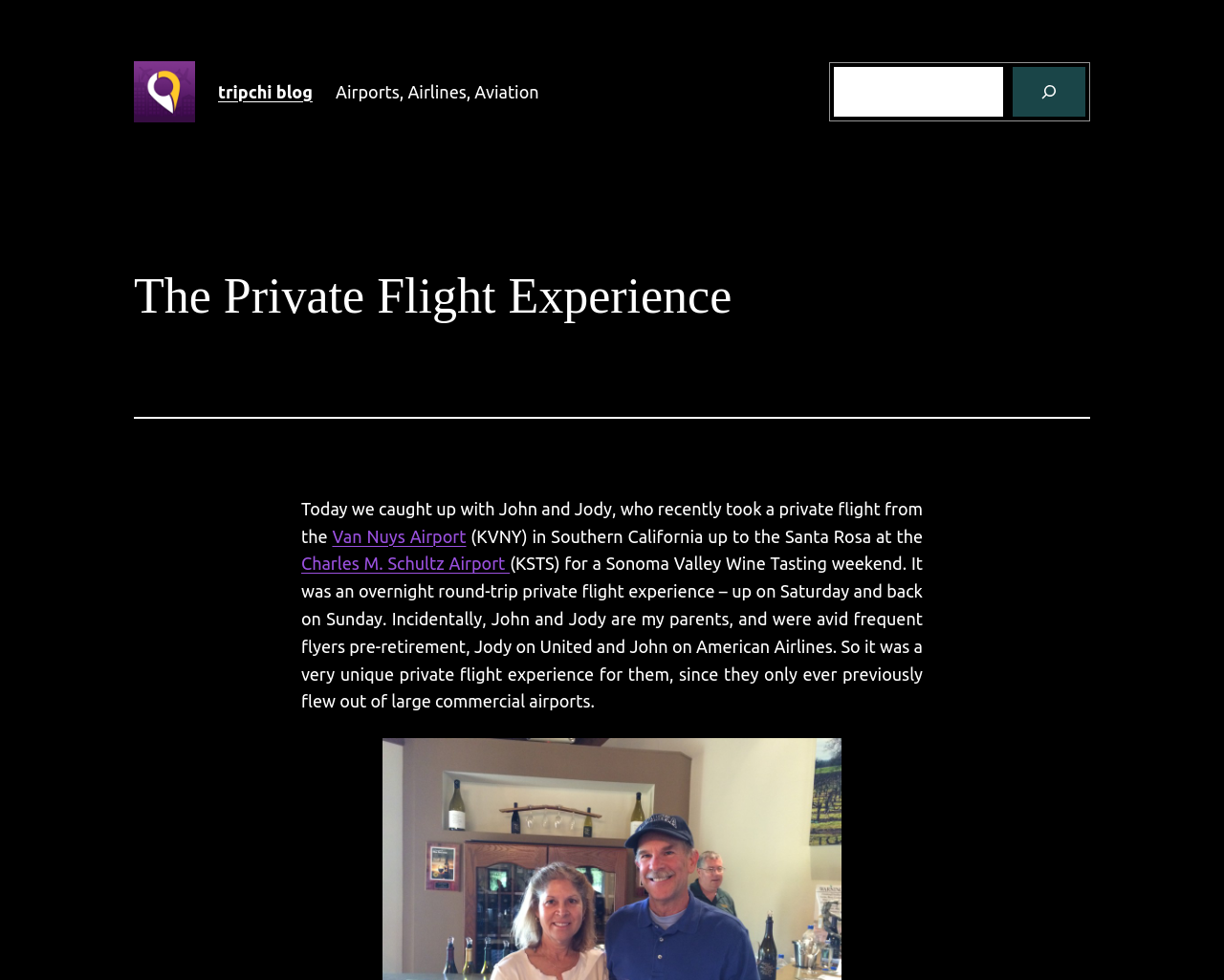Illustrate the webpage's structure and main components comprehensively.

The webpage is about a personal blog post titled "The Private Flight Experience" on the "tripchi blog" website. At the top left, there is a link and an image, both labeled "tripchi blog", which likely serve as a logo or navigation element. Next to it, there is a heading with the same label. Below these elements, there is a static text "Airports, Airlines, Aviation" which might be a category or tag for the blog post.

On the top right, there is a navigation section with a search bar, consisting of a static text "Search", a search box, and a search button with a small image. 

The main content of the webpage starts with a heading "The Private Flight Experience" followed by a horizontal separator. The blog post begins with a static text describing a private flight experience taken by John and Jody Jacobs from Van Nuys Airport to Santa Rosa Airport. The text includes links to "Van Nuys Airport" and "Charles M. Schultz Airport" which provide more information about the airports. The rest of the text describes the private flight experience, including the fact that John and Jody are the author's parents and frequent flyers.